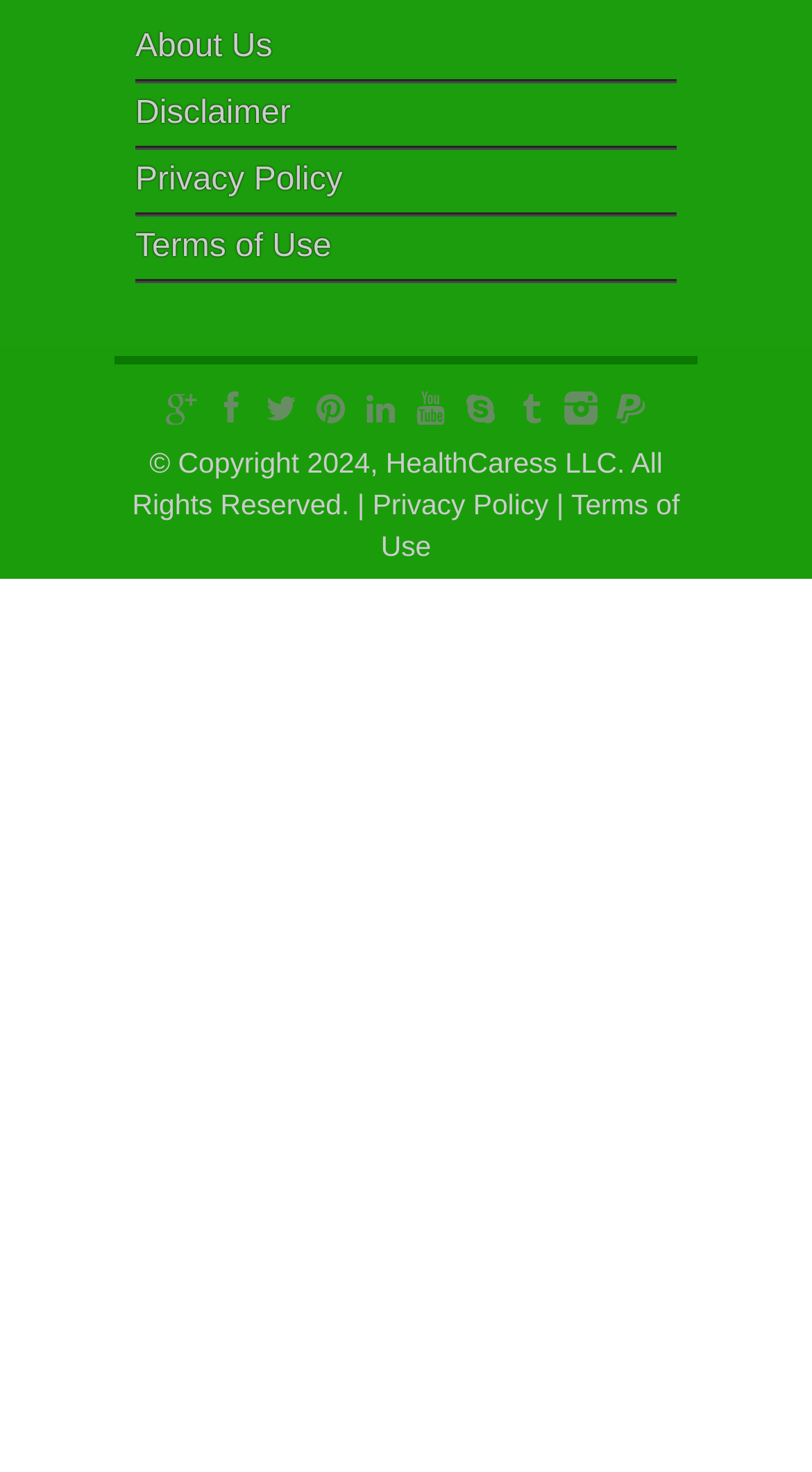Identify the bounding box coordinates of the section that should be clicked to achieve the task described: "Click Privacy Policy".

[0.167, 0.11, 0.422, 0.134]